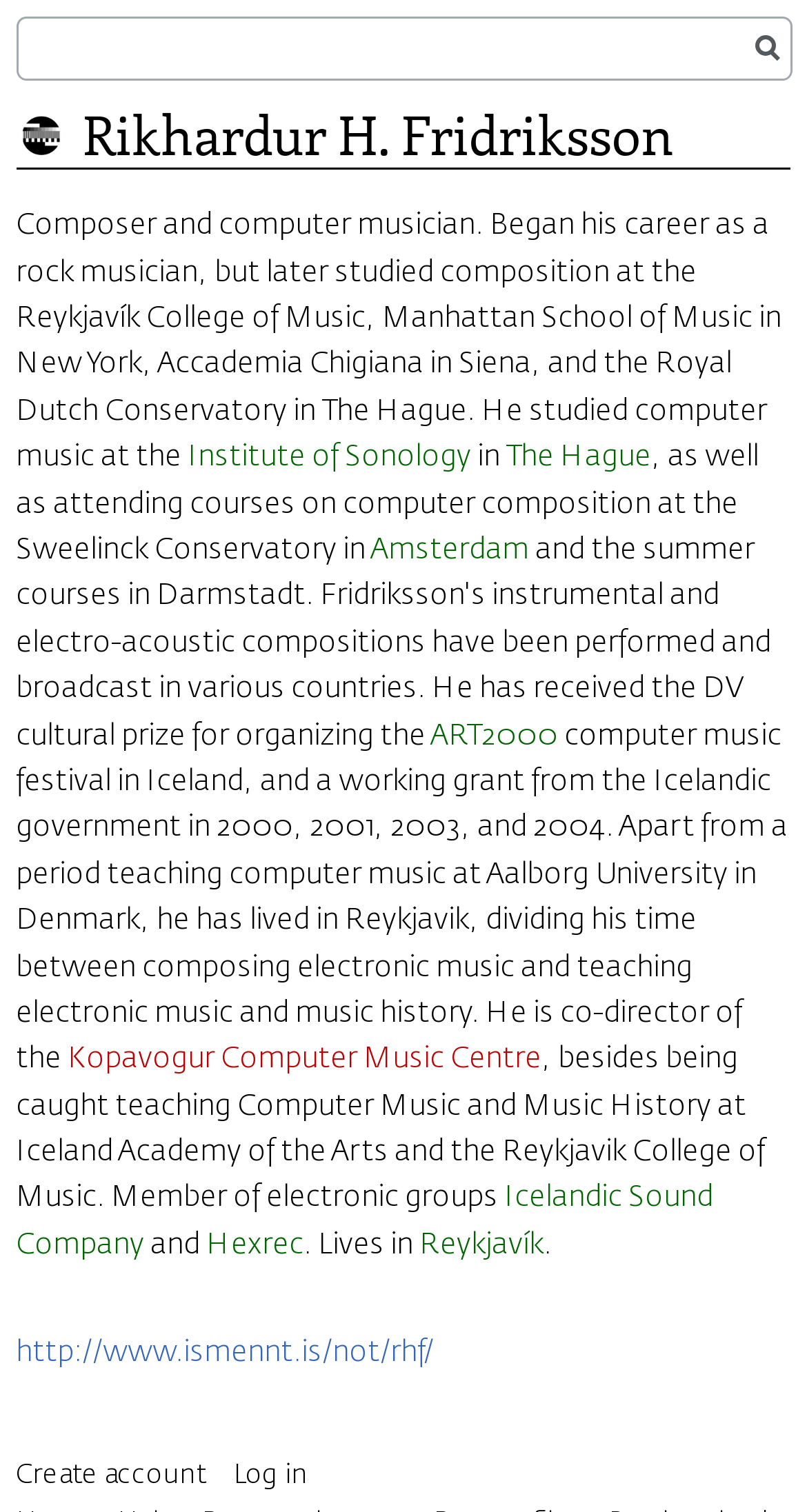What is the name of the computer music festival in Iceland?
Look at the image and answer the question with a single word or phrase.

ART2000